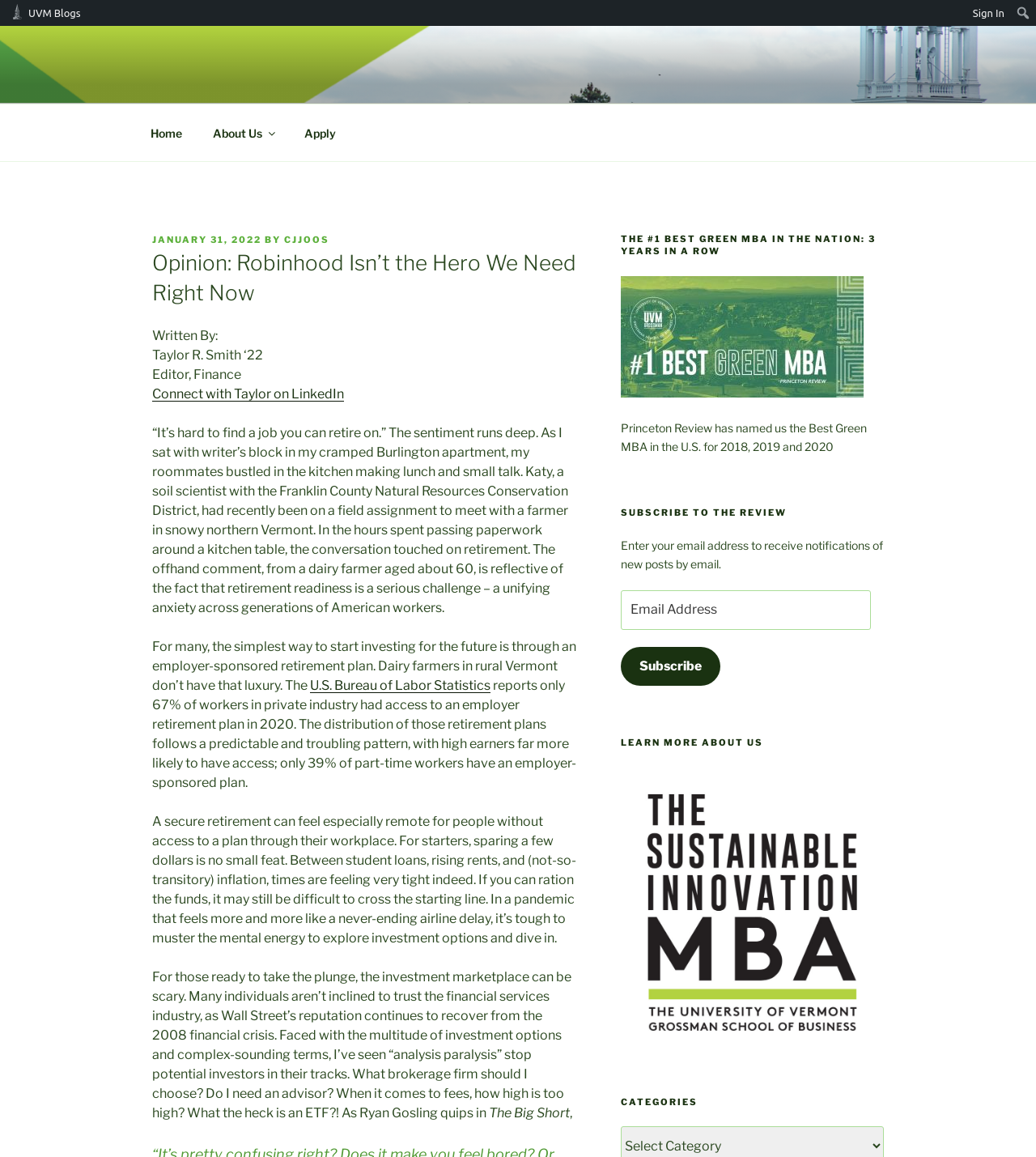Generate the text content of the main headline of the webpage.

Opinion: Robinhood Isn’t the Hero We Need Right Now